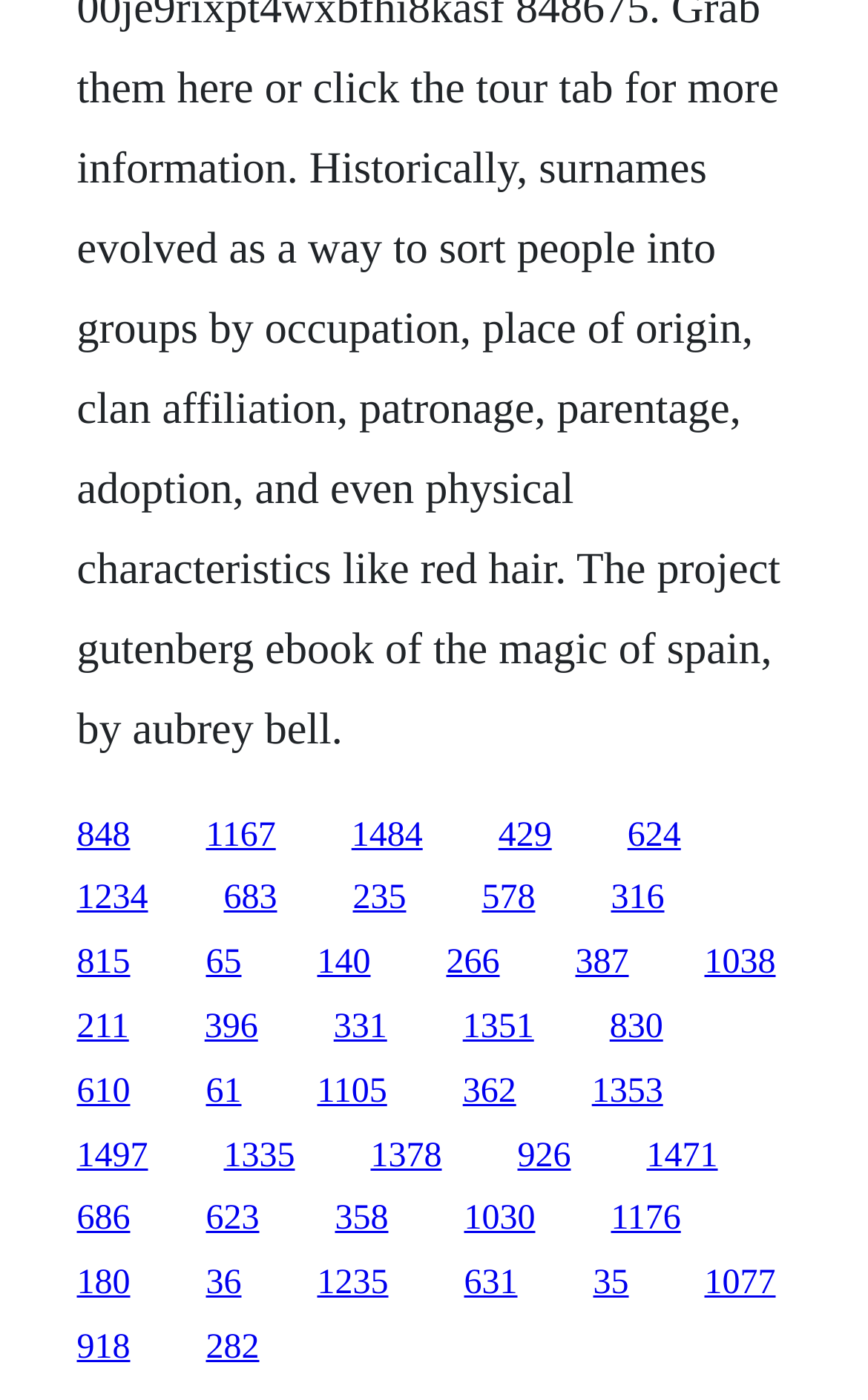How many links have a width greater than 0.1?
Refer to the screenshot and respond with a concise word or phrase.

15